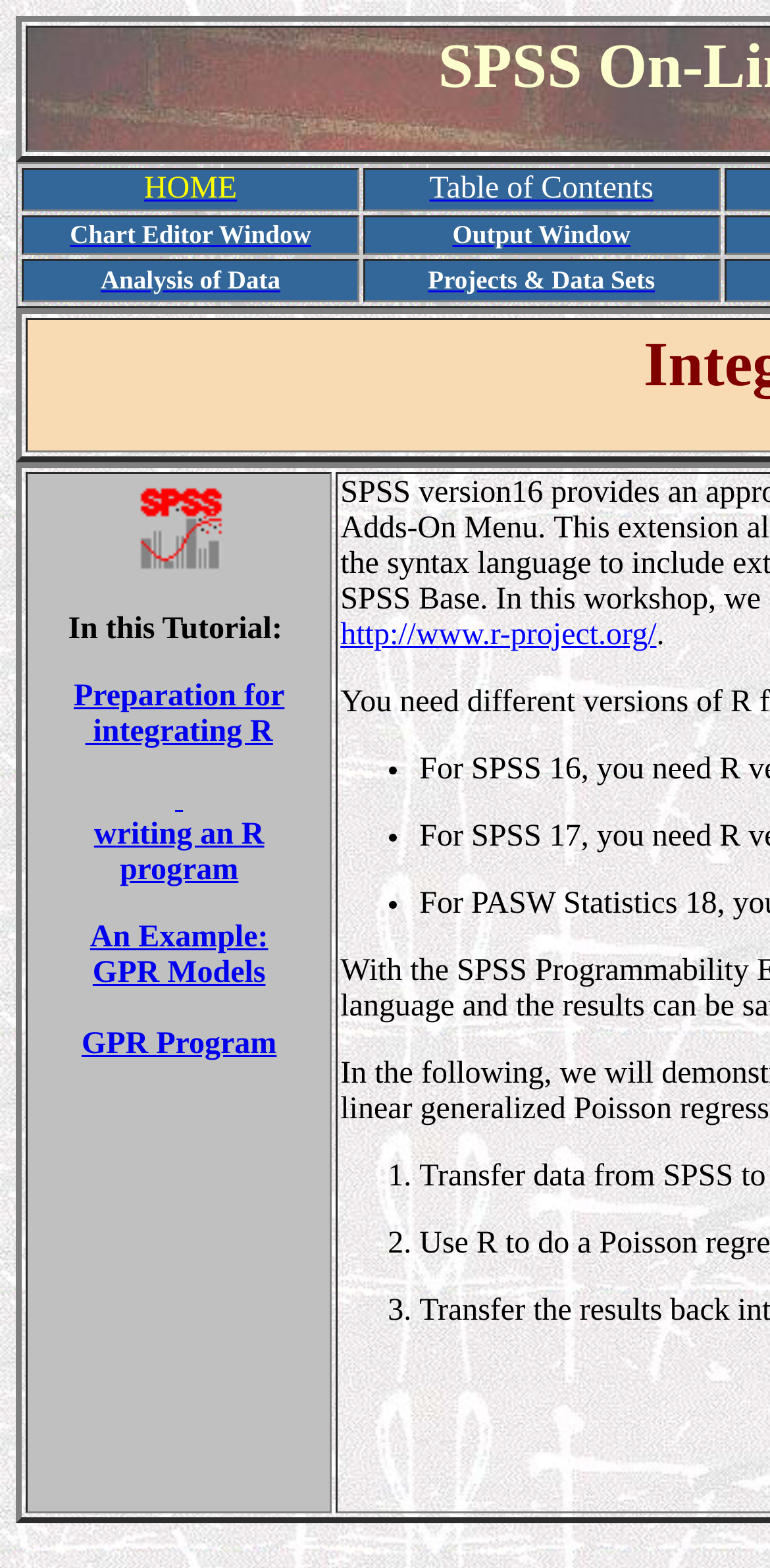Find the bounding box coordinates of the area that needs to be clicked in order to achieve the following instruction: "view table of contents". The coordinates should be specified as four float numbers between 0 and 1, i.e., [left, top, right, bottom].

[0.472, 0.107, 0.935, 0.135]